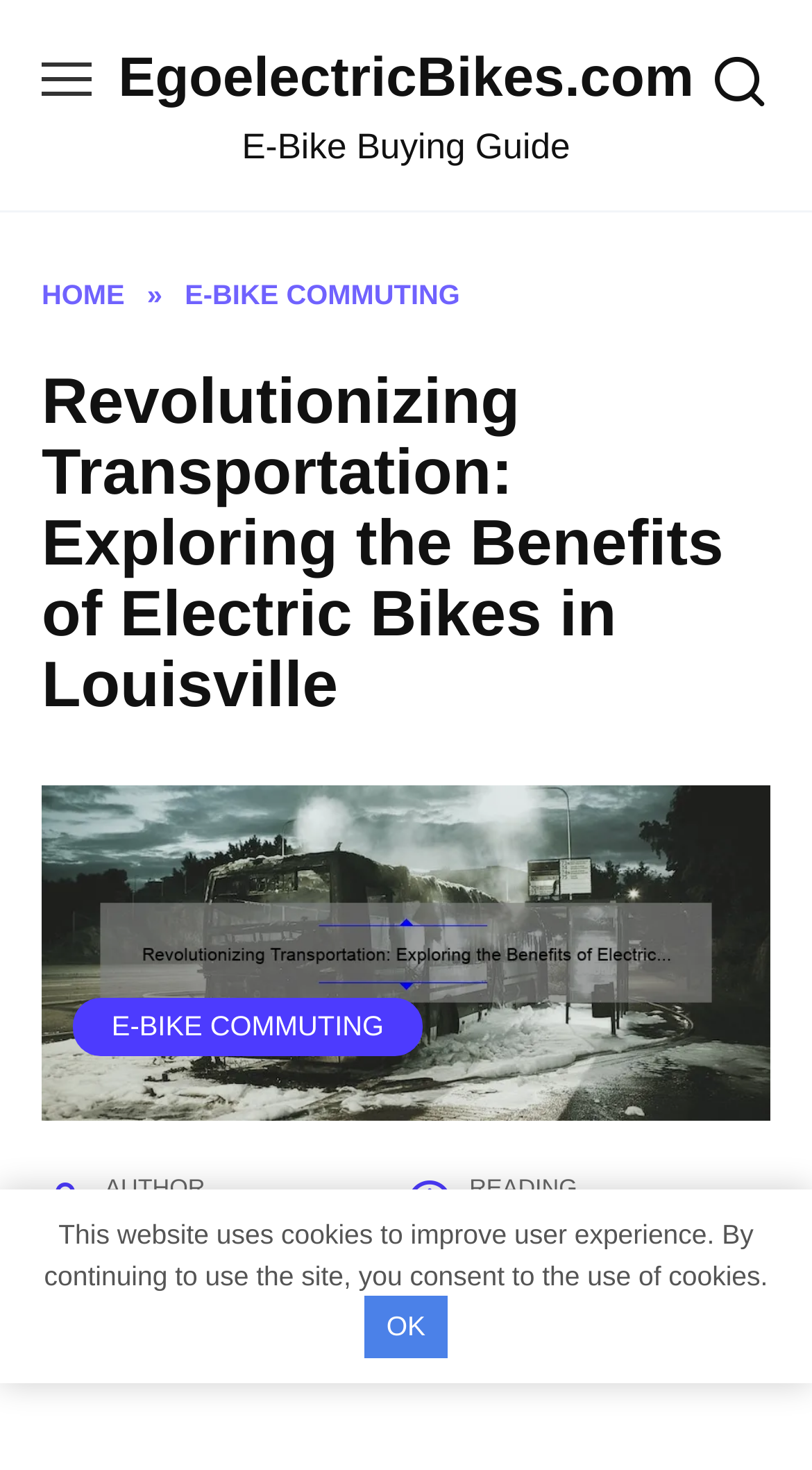Determine the primary headline of the webpage.

Revolutionizing Transportation: Exploring the Benefits of Electric Bikes in Louisville